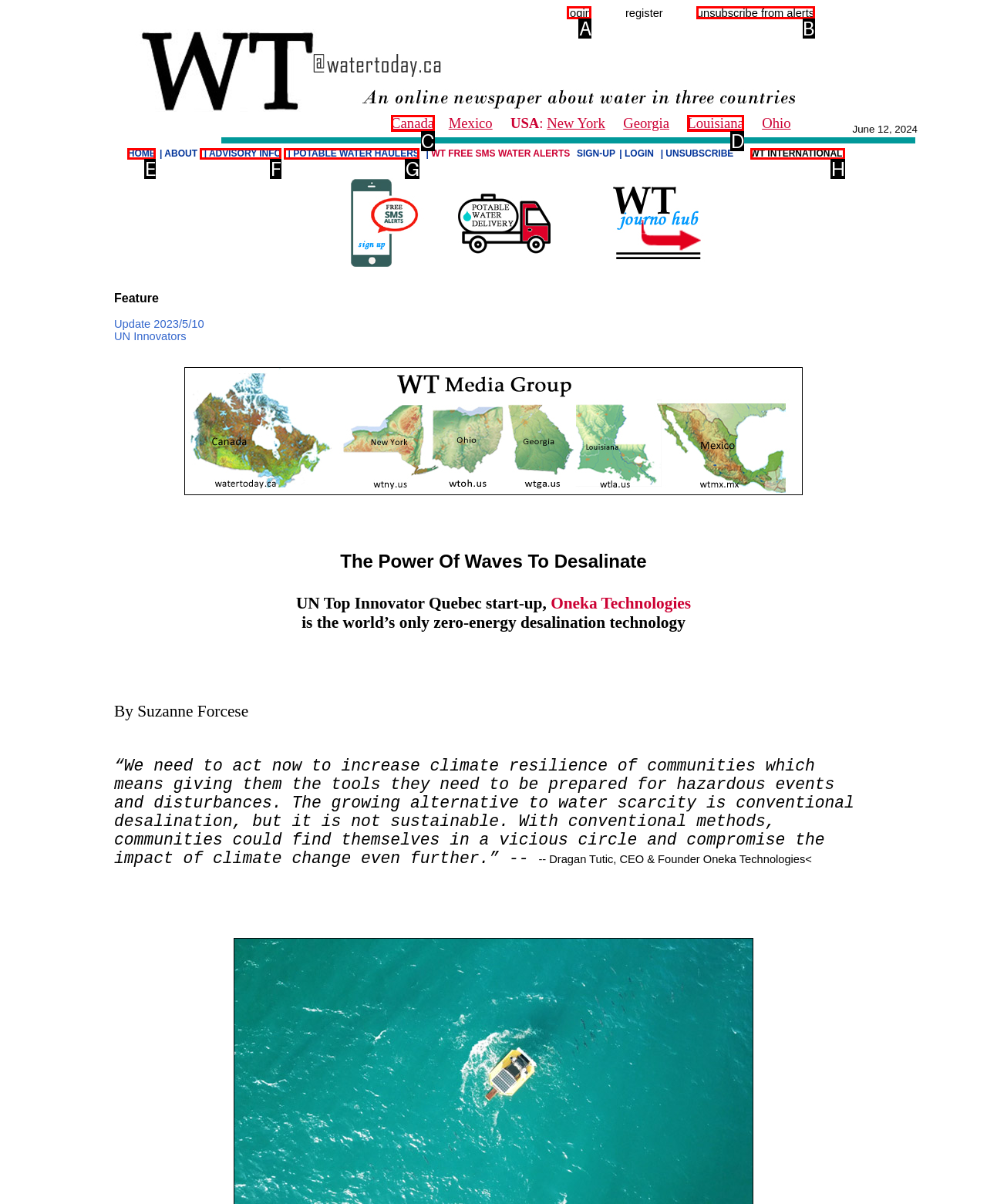Select the letter of the option that corresponds to: unsubscribe from alerts
Provide the letter from the given options.

B